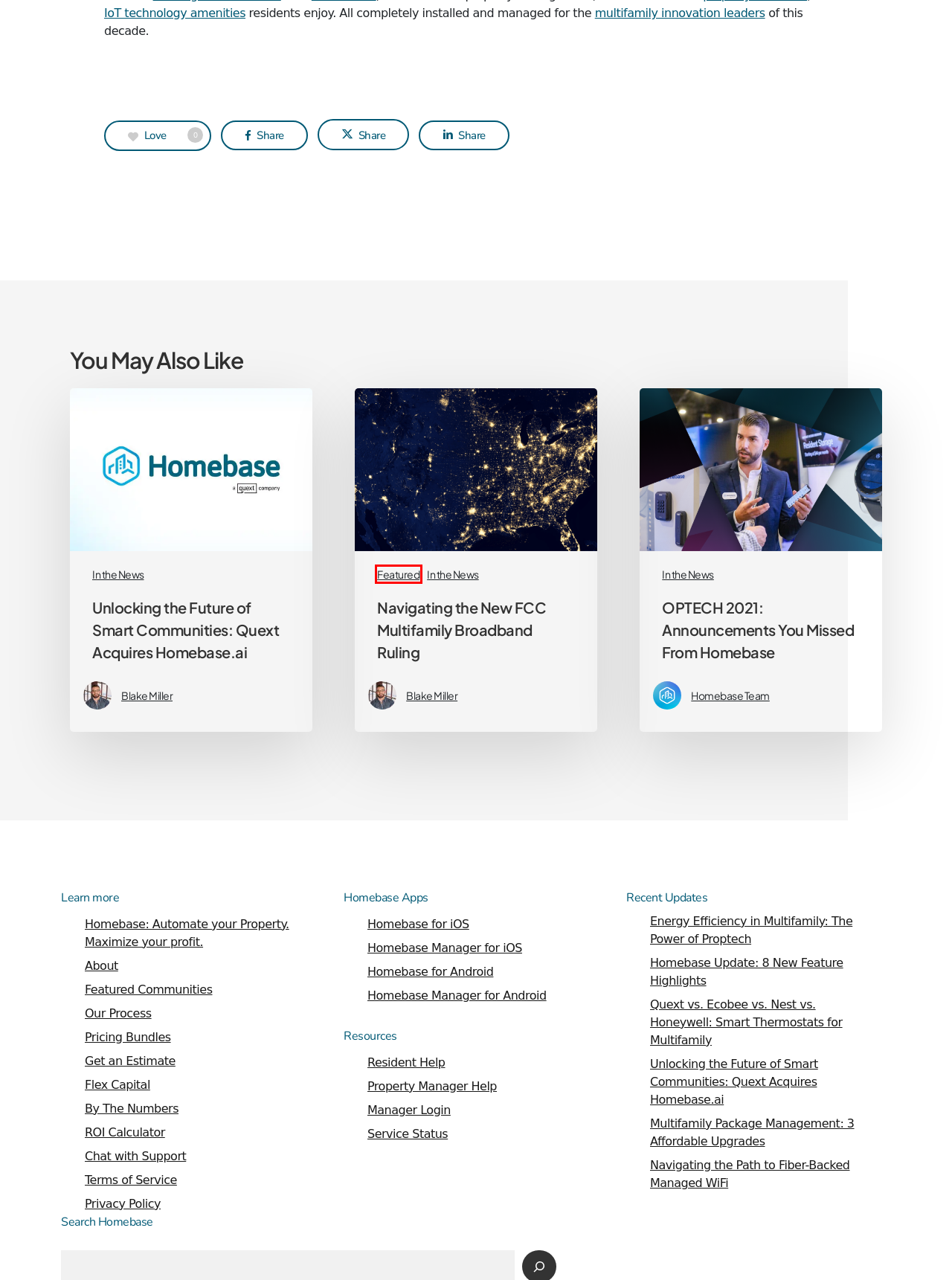You have been given a screenshot of a webpage, where a red bounding box surrounds a UI element. Identify the best matching webpage description for the page that loads after the element in the bounding box is clicked. Options include:
A. Featured – Homebase
B. Residents | Homebase Help
C. Homebase Fall Update: 8 New Feature Highlights
D. Chat with Support – Homebase
E. ‎Homebase - Smart Apartments on the App Store
F. Homebase Manager
G. Fiber-Backed Managed WiFi: 6 Steps to Seamless Connectivity
H. Navigating the New FCC Multifamily Broadband Ruling – Homebase

A